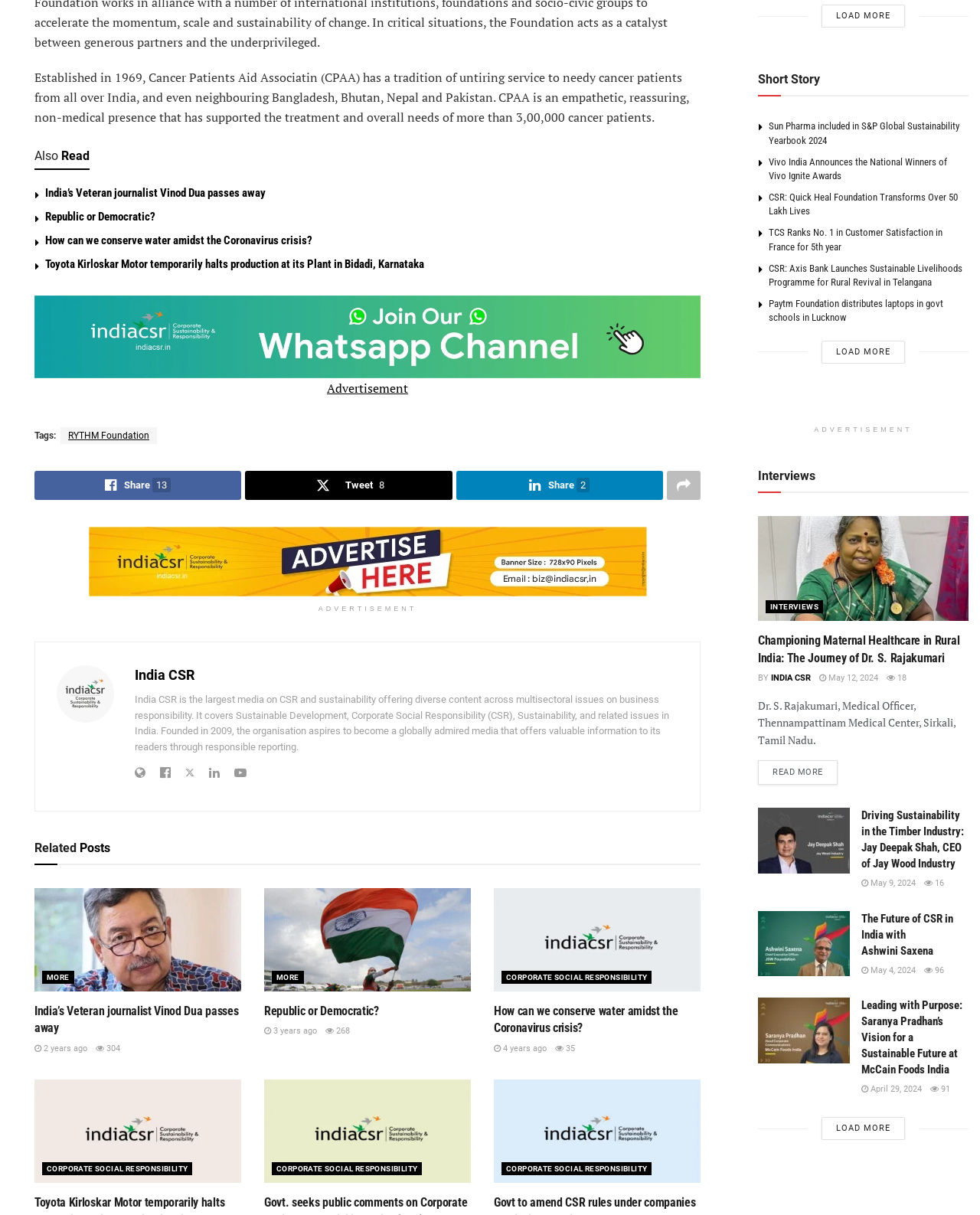Answer this question in one word or a short phrase: What is the name of the media organization that offers diverse content on CSR and sustainability?

India CSR